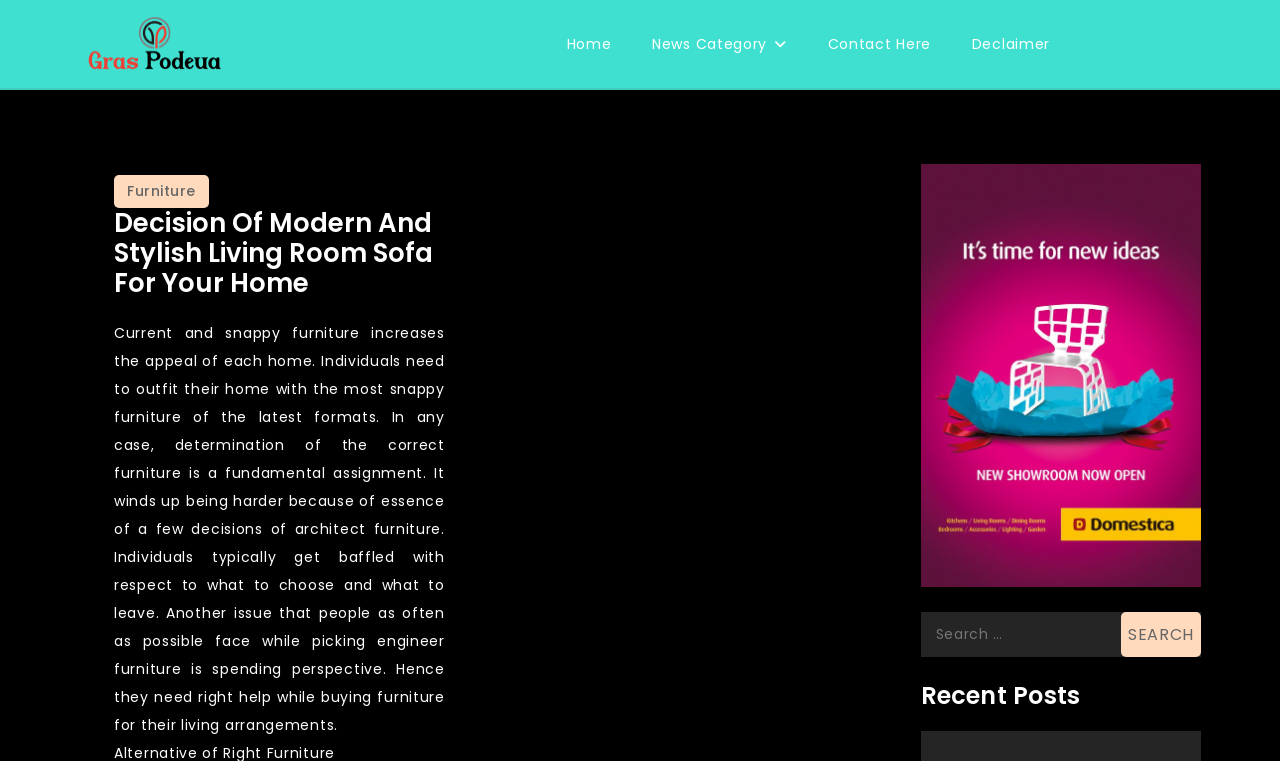Identify the bounding box coordinates of the region I need to click to complete this instruction: "Search for something".

[0.719, 0.805, 0.938, 0.864]